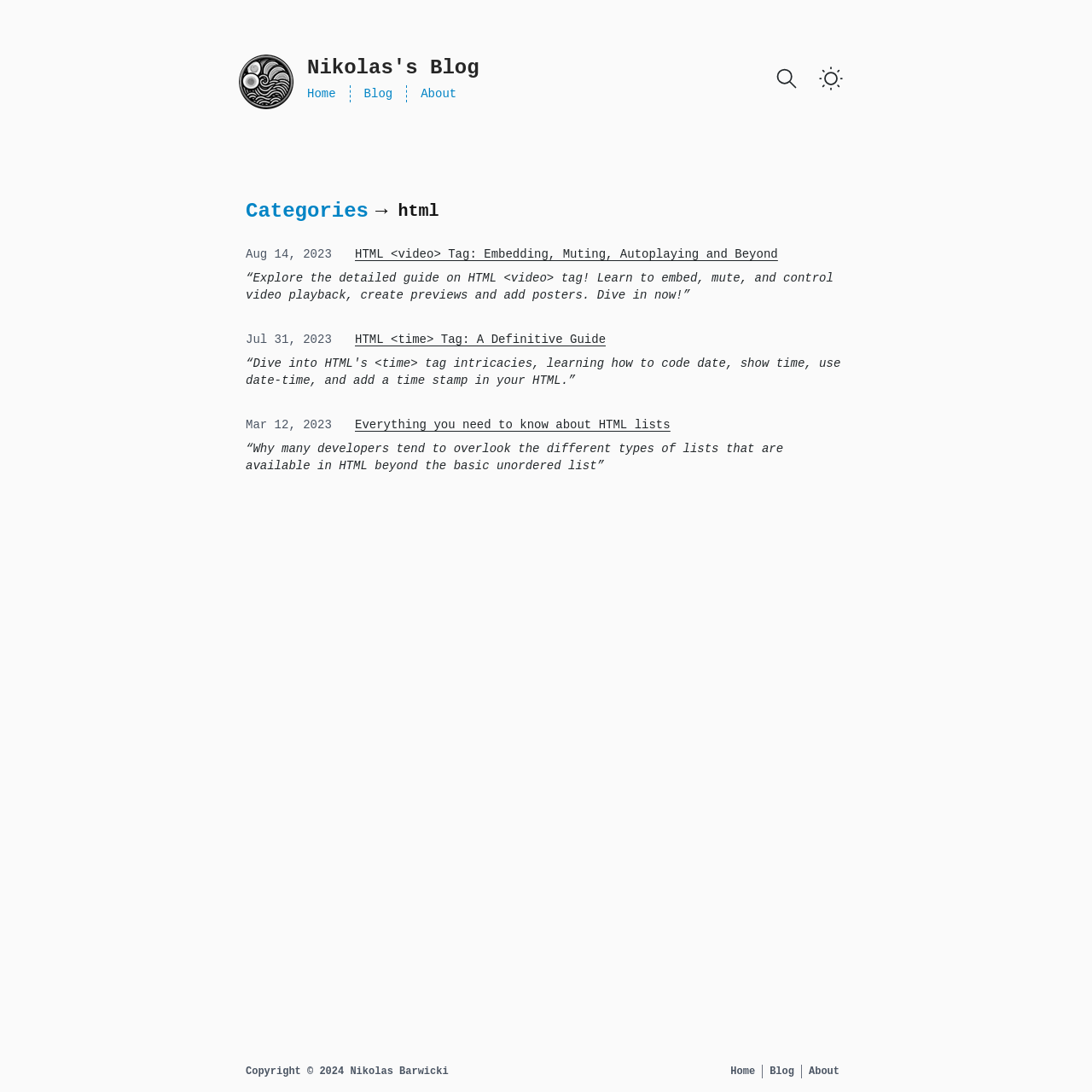Identify the bounding box coordinates of the specific part of the webpage to click to complete this instruction: "search on the website".

[0.706, 0.058, 0.734, 0.086]